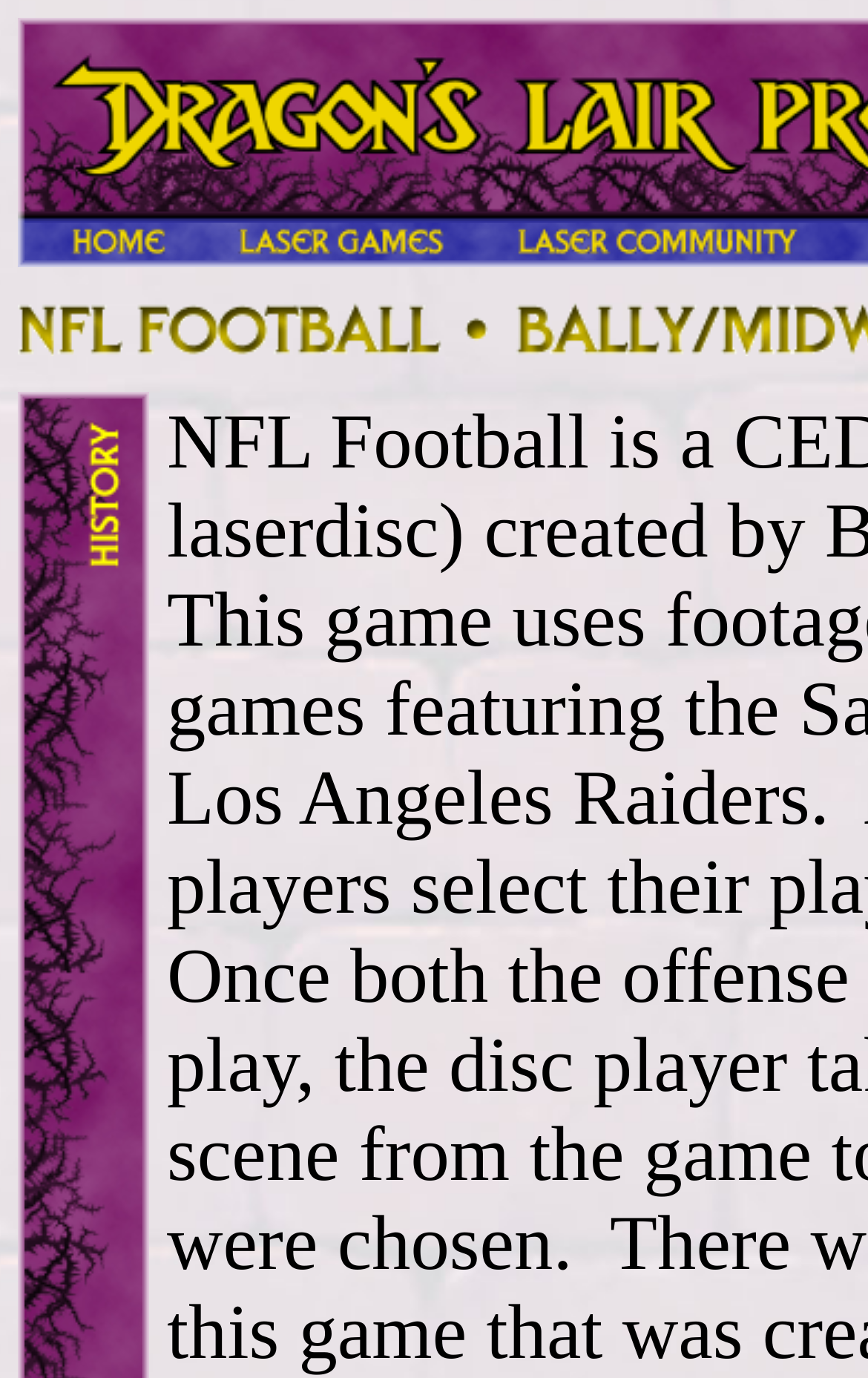Please give a succinct answer using a single word or phrase:
How many links are on the webpage?

3